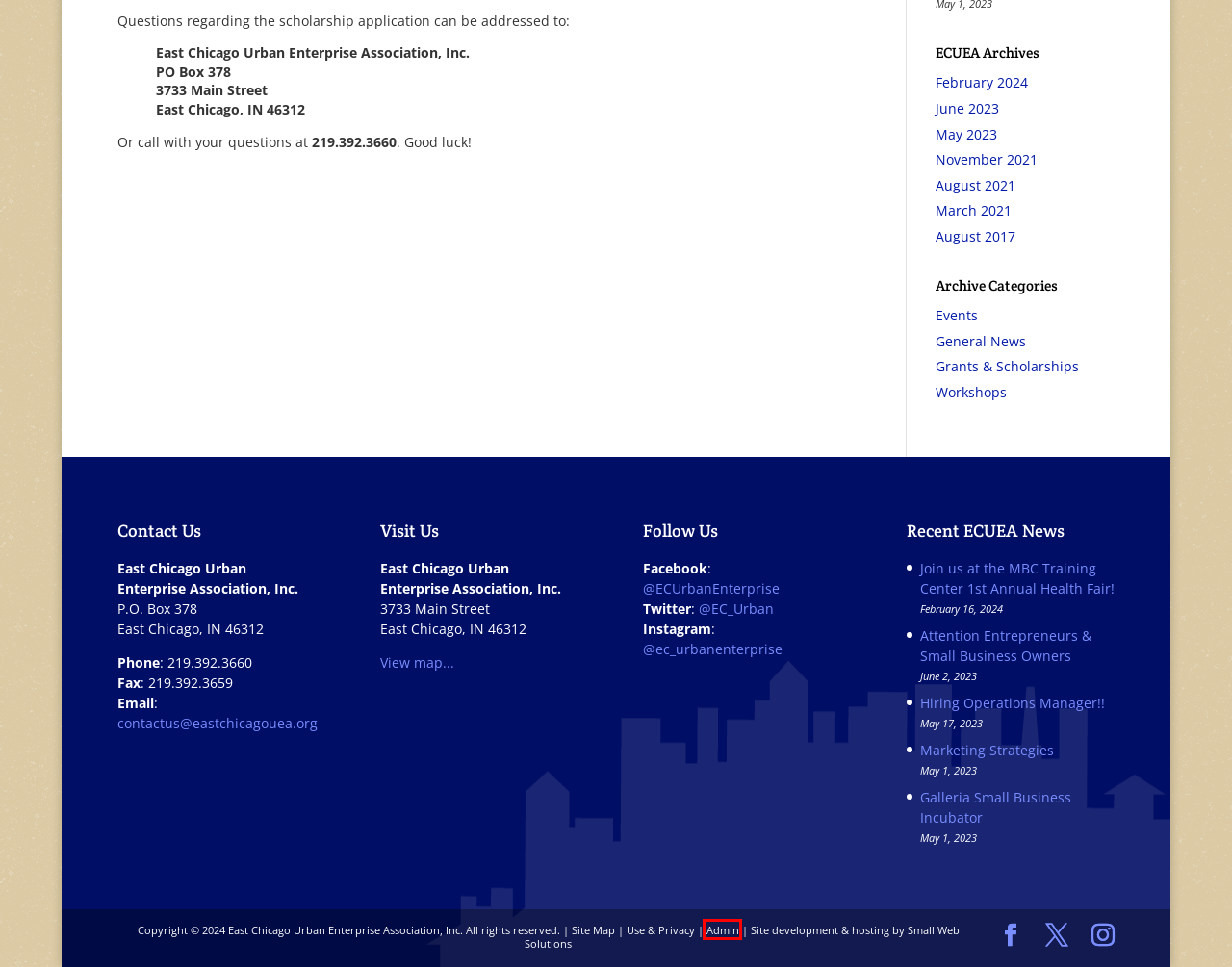You are provided with a screenshot of a webpage that includes a red rectangle bounding box. Please choose the most appropriate webpage description that matches the new webpage after clicking the element within the red bounding box. Here are the candidates:
A. Log In ‹ East Chicago Urban Enterprise Association, Inc. — WordPress
B. November 2021 - East Chicago Urban Enterprise Association, Inc.
C. June 2023 - East Chicago Urban Enterprise Association, Inc.
D. March 2021 - East Chicago Urban Enterprise Association, Inc.
E. General News Archives - East Chicago Urban Enterprise Association, Inc.
F. Site Map - East Chicago Urban Enterprise Association, Inc.
G. Galleria Small Business Incubator - East Chicago Urban Enterprise Association, Inc.
H. August 2021 - East Chicago Urban Enterprise Association, Inc.

A